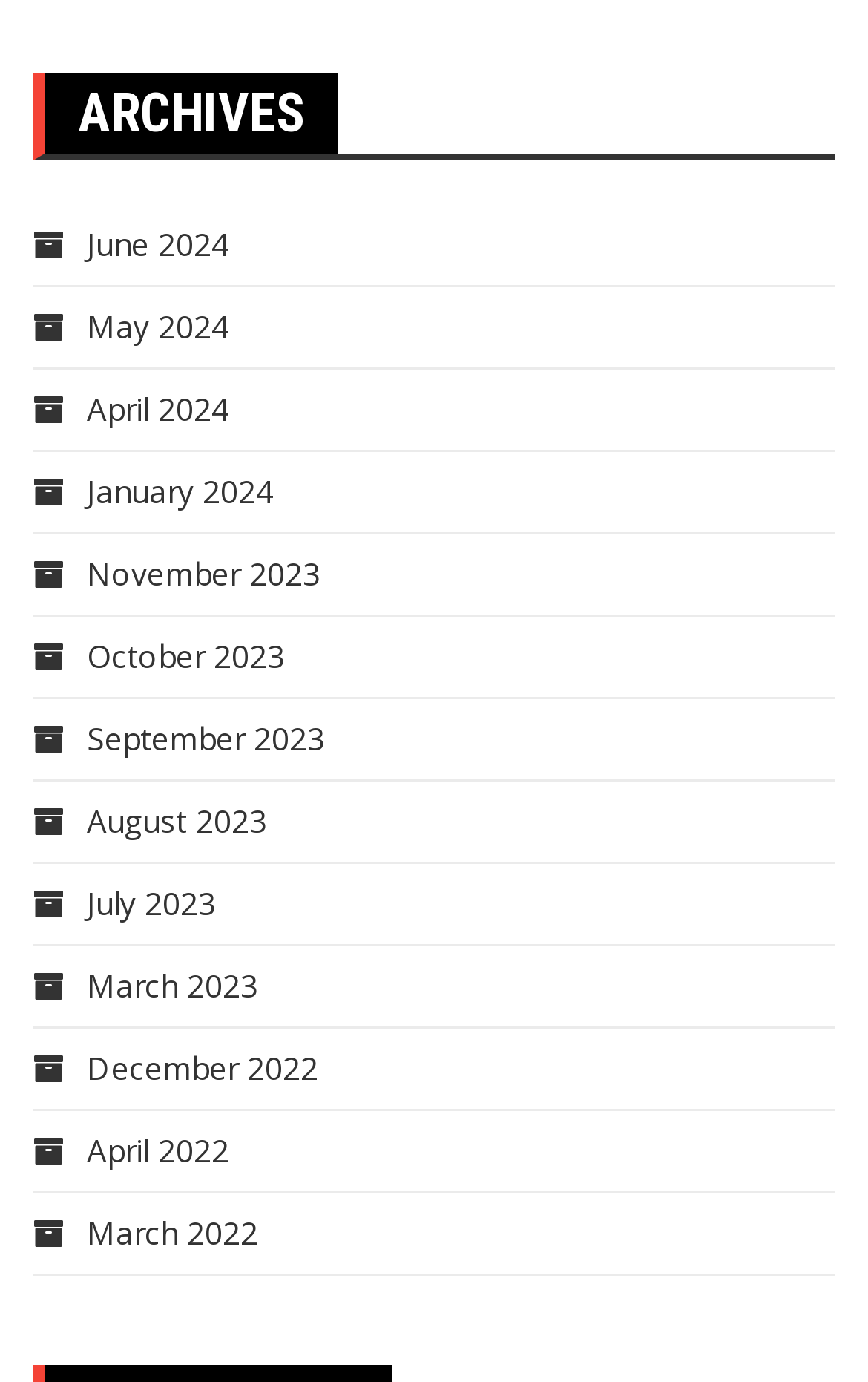What is the vertical position of the 'May 2024' link?
Use the screenshot to answer the question with a single word or phrase.

Above 'April 2024'